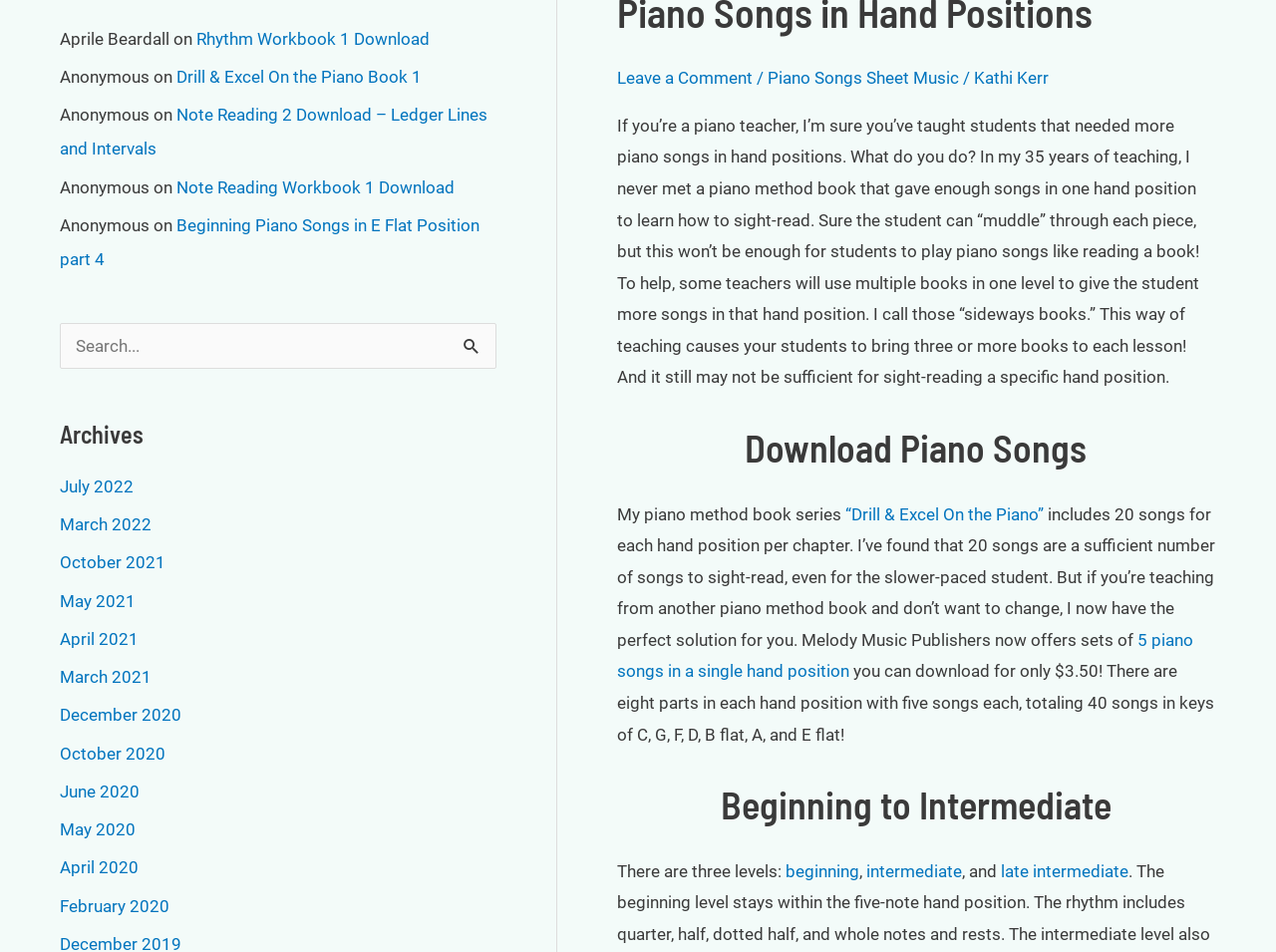Please use the details from the image to answer the following question comprehensively:
Who is the author of the article on the webpage?

The webpage contains an article written by Kathi Kerr, a piano teacher with 35 years of experience, who shares her approach to teaching piano and introduces her piano method book series.